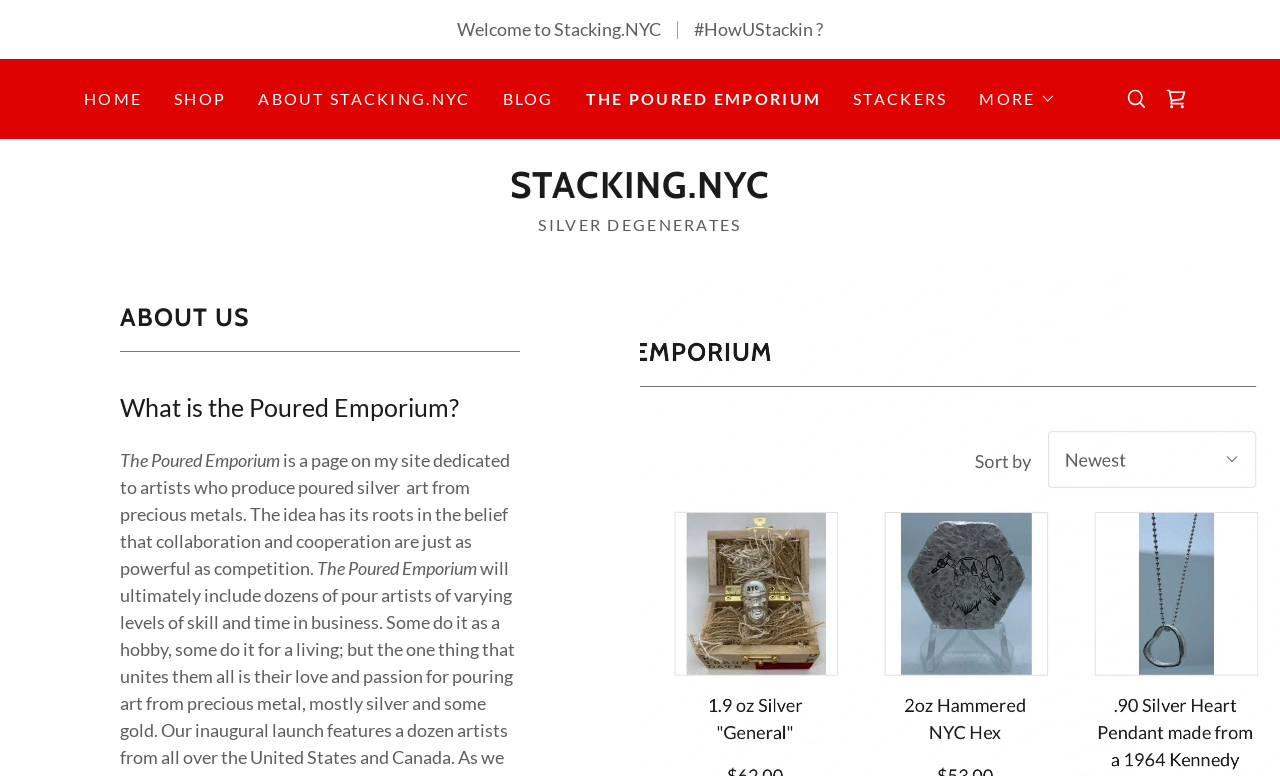Specify the bounding box coordinates of the element's region that should be clicked to achieve the following instruction: "View the SHOP page". The bounding box coordinates consist of four float numbers between 0 and 1, in the format [left, top, right, bottom].

[0.131, 0.104, 0.181, 0.151]